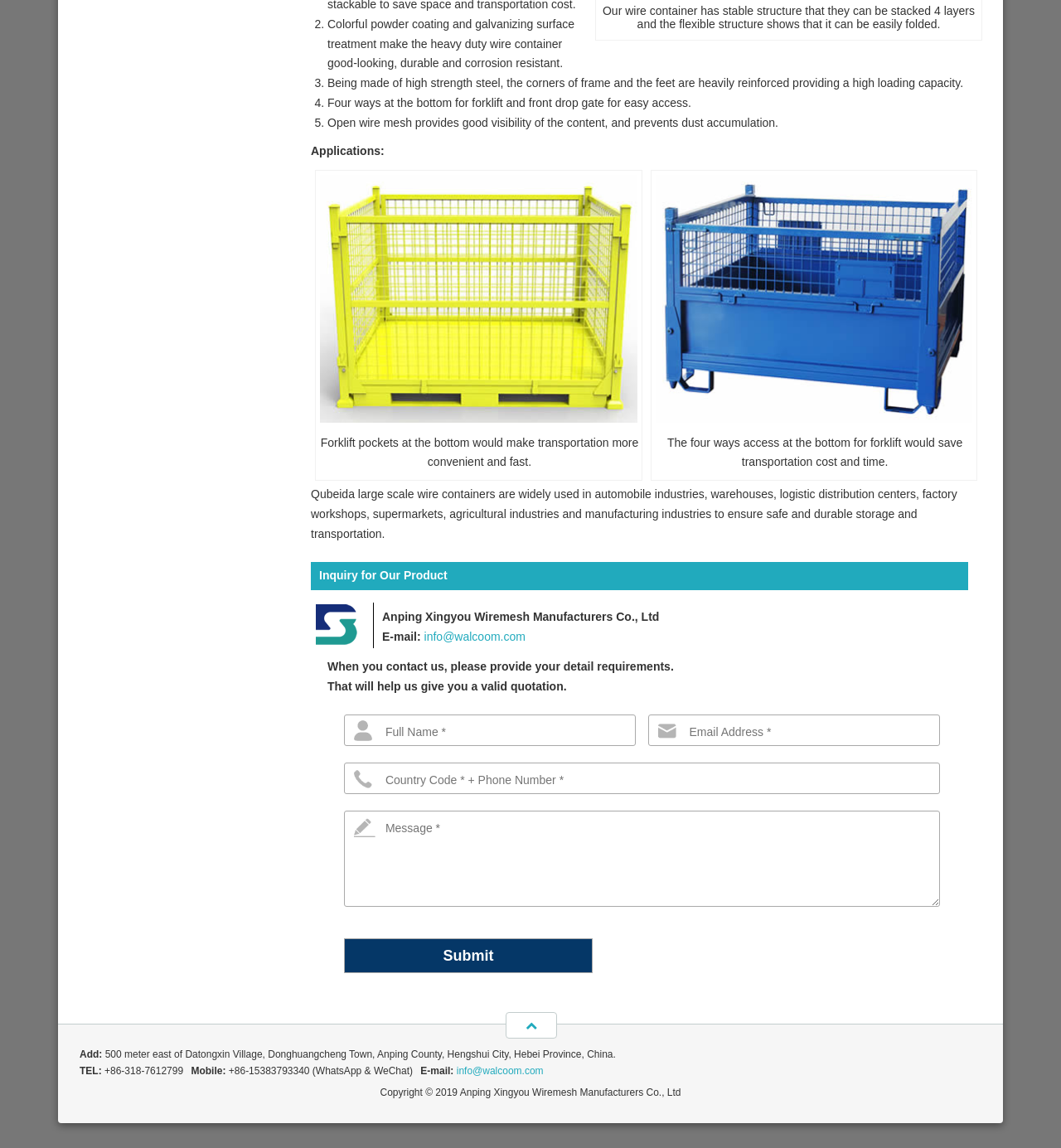Predict the bounding box of the UI element based on the description: "info@walcoom.com". The coordinates should be four float numbers between 0 and 1, formatted as [left, top, right, bottom].

[0.43, 0.928, 0.512, 0.938]